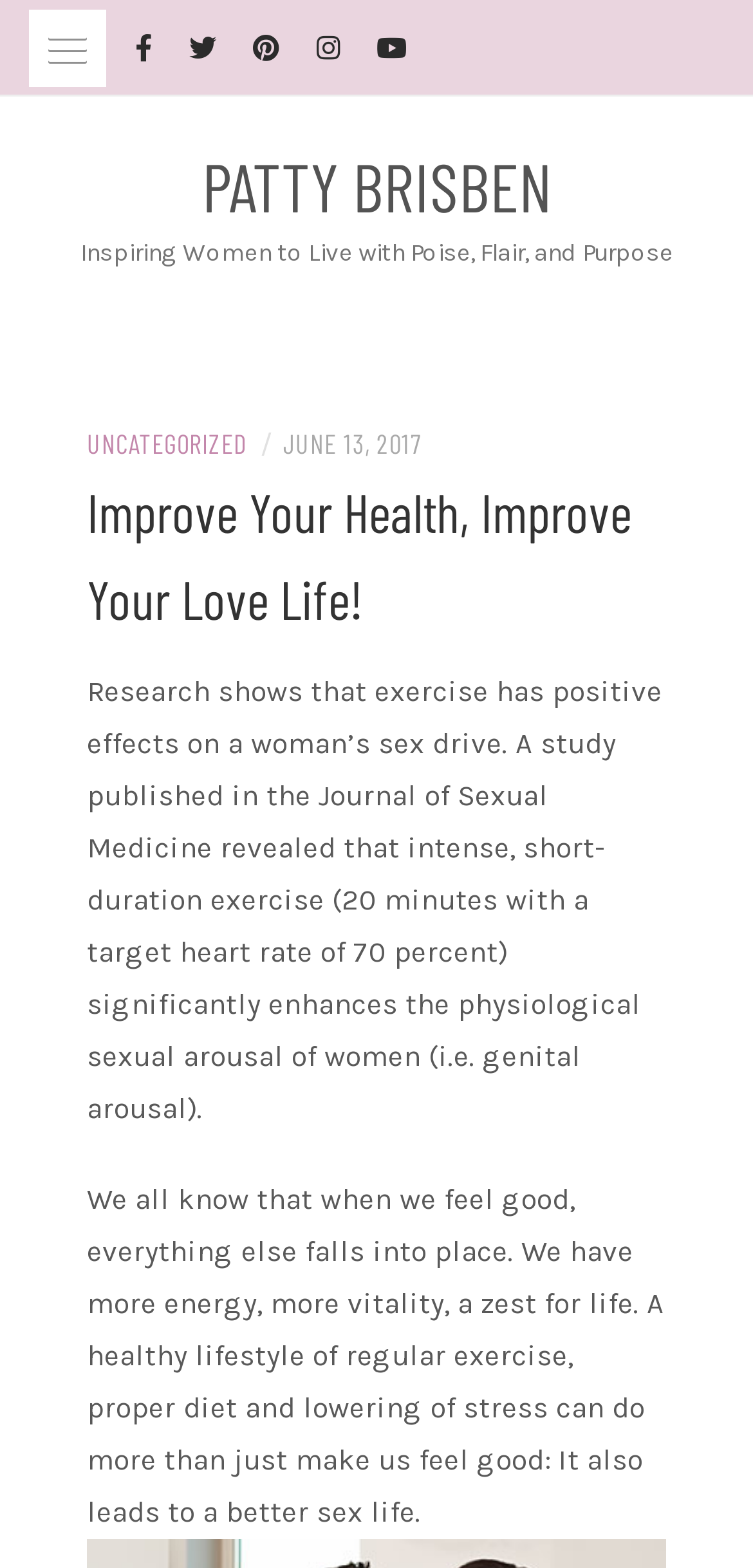Respond with a single word or phrase to the following question: How many paragraphs are in the article?

2